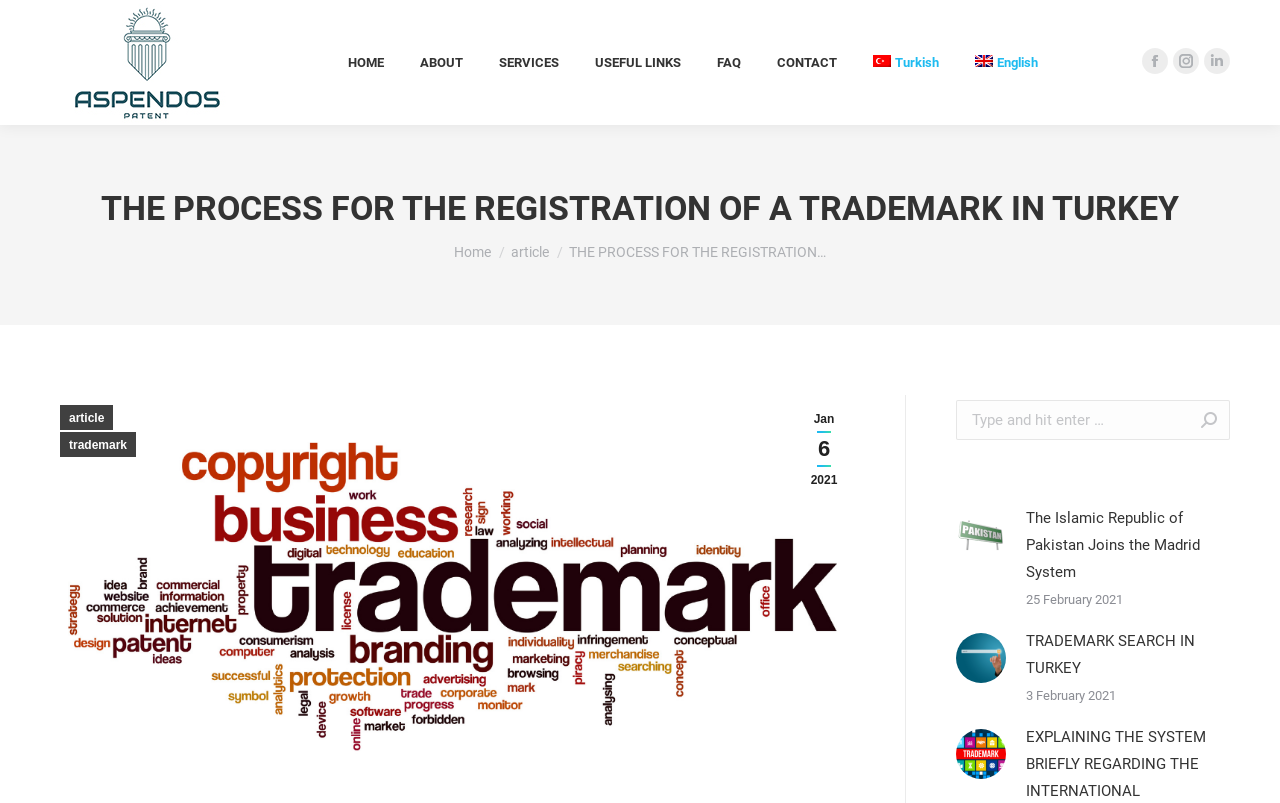Answer the question below with a single word or a brief phrase: 
How many social media links are there at the top right corner?

3